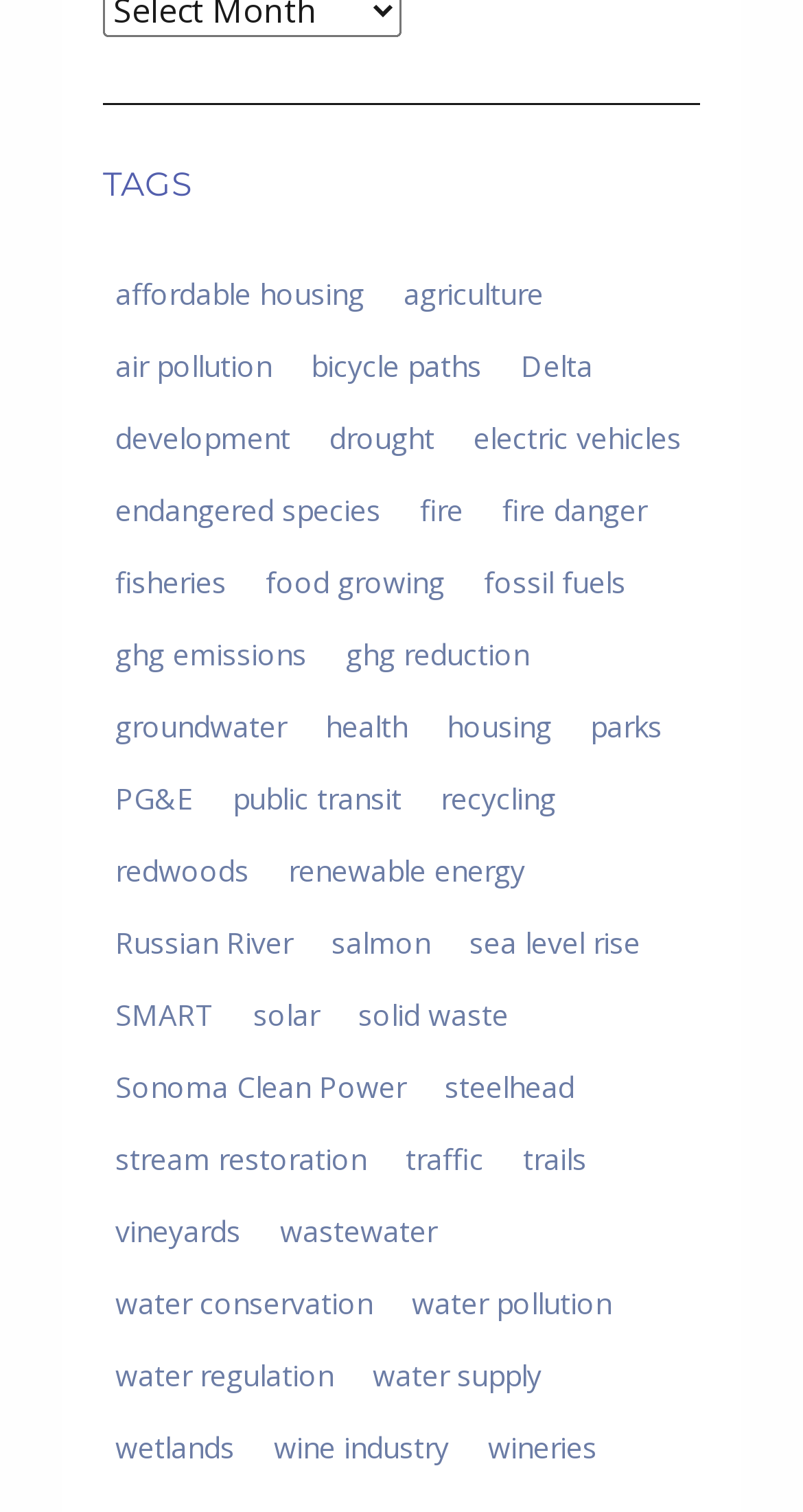Identify the coordinates of the bounding box for the element described below: "sea level rise". Return the coordinates as four float numbers between 0 and 1: [left, top, right, bottom].

[0.569, 0.602, 0.813, 0.642]